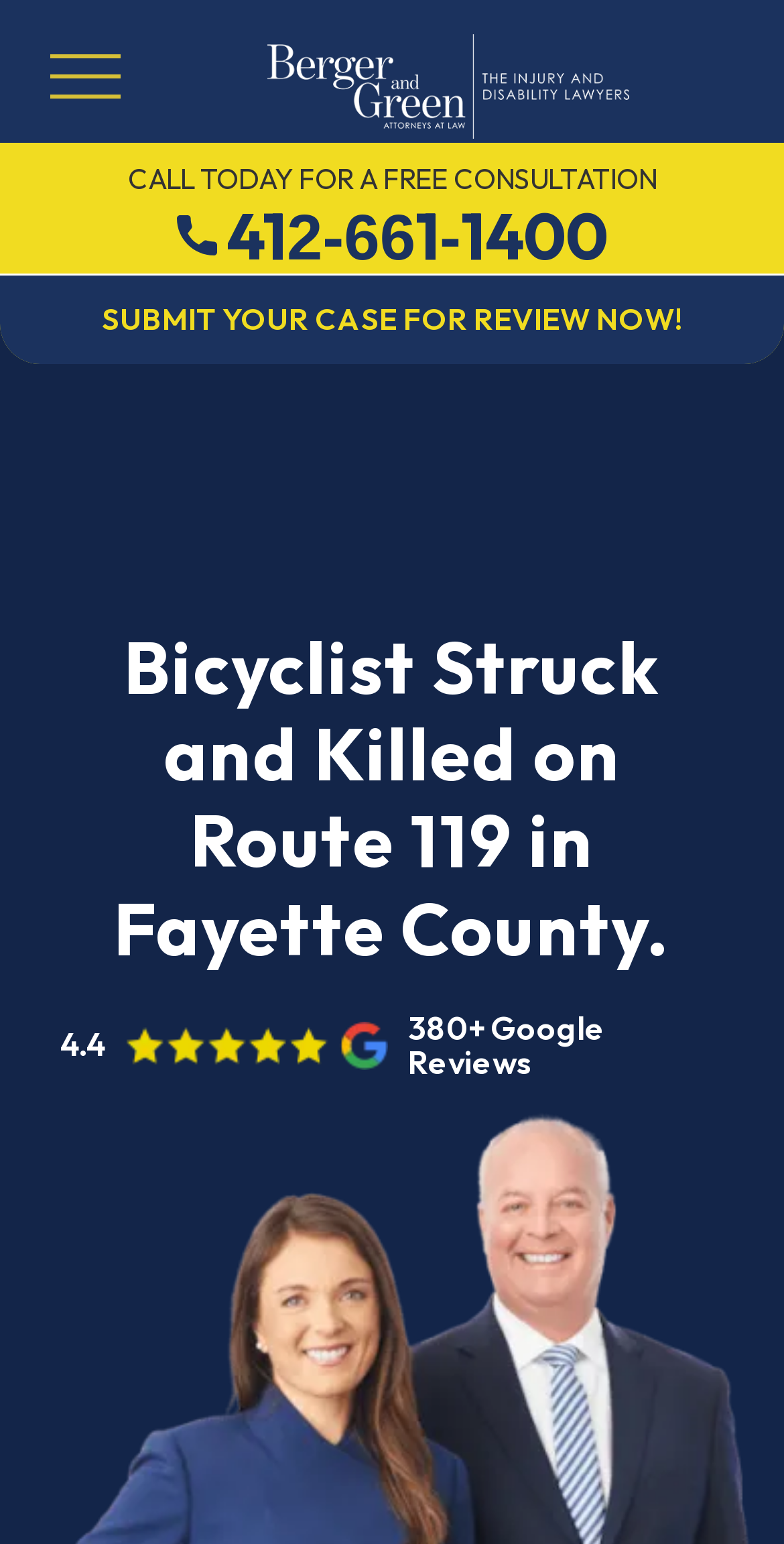Predict the bounding box of the UI element that fits this description: "title="Berger & Green Attorneys"".

[0.186, 0.023, 0.955, 0.09]